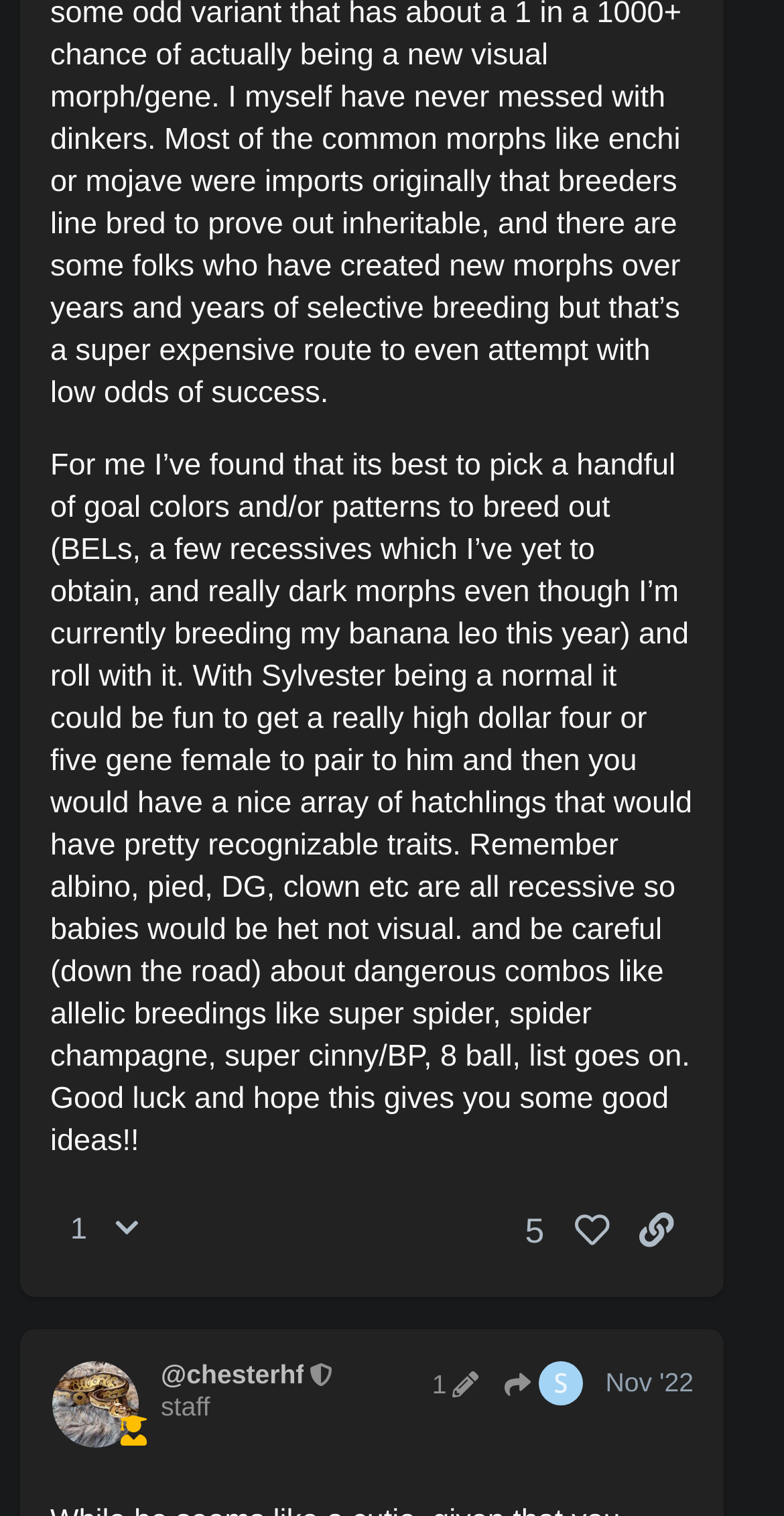Extract the bounding box coordinates of the UI element described by: "title="Download The MM App"". The coordinates should include four float numbers ranging from 0 to 1, e.g., [left, top, right, bottom].

[0.872, 0.745, 0.949, 0.785]